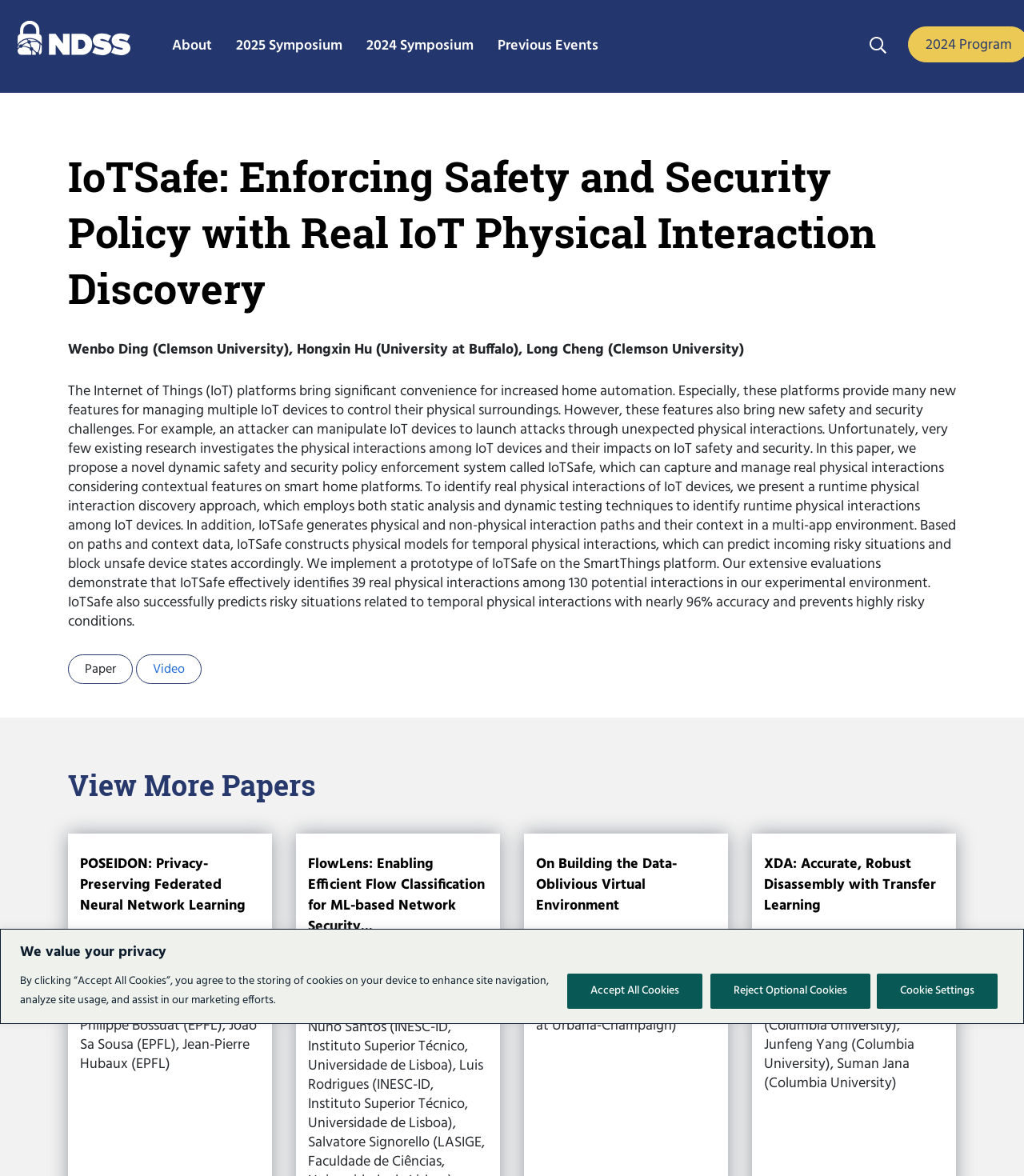Determine the bounding box coordinates of the area to click in order to meet this instruction: "search for something".

[0.844, 0.03, 0.871, 0.046]